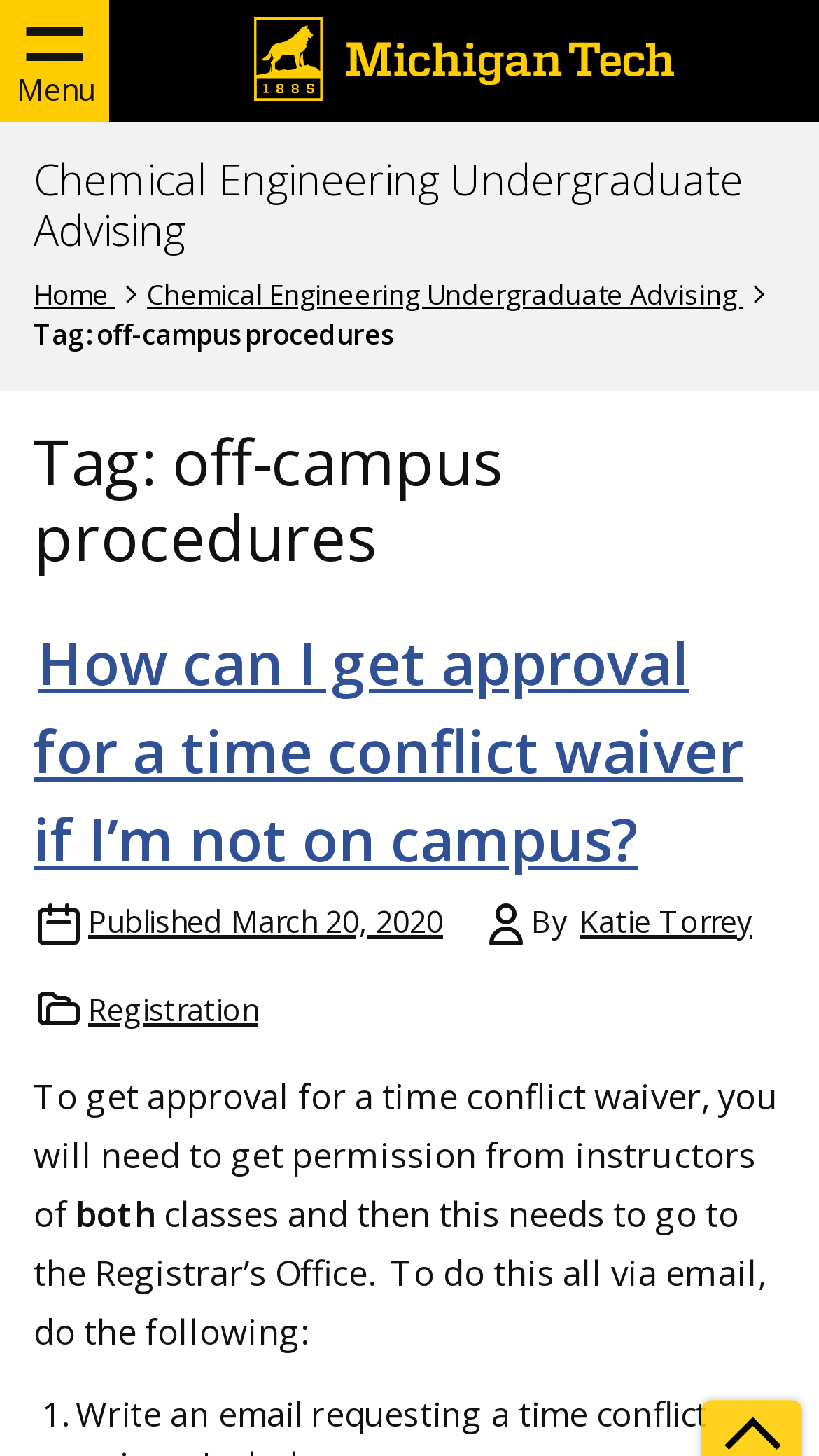Identify the bounding box coordinates of the clickable region necessary to fulfill the following instruction: "Visit the 'Home' page". The bounding box coordinates should be four float numbers between 0 and 1, i.e., [left, top, right, bottom].

[0.041, 0.188, 0.141, 0.214]